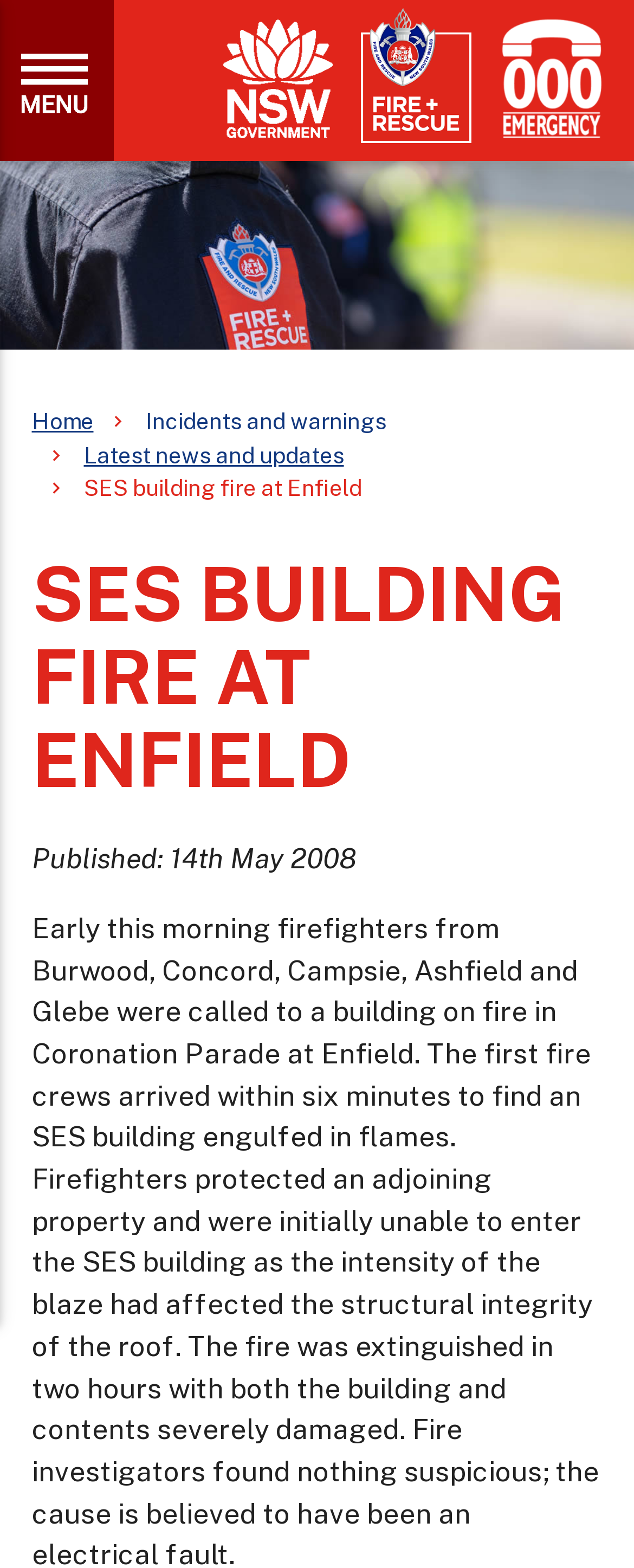Based on the element description aria-label="NSW Government" title="NSW Government", identify the bounding box of the UI element in the given webpage screenshot. The coordinates should be in the format (top-left x, top-left y, bottom-right x, bottom-right y) and must be between 0 and 1.

[0.351, 0.012, 0.526, 0.088]